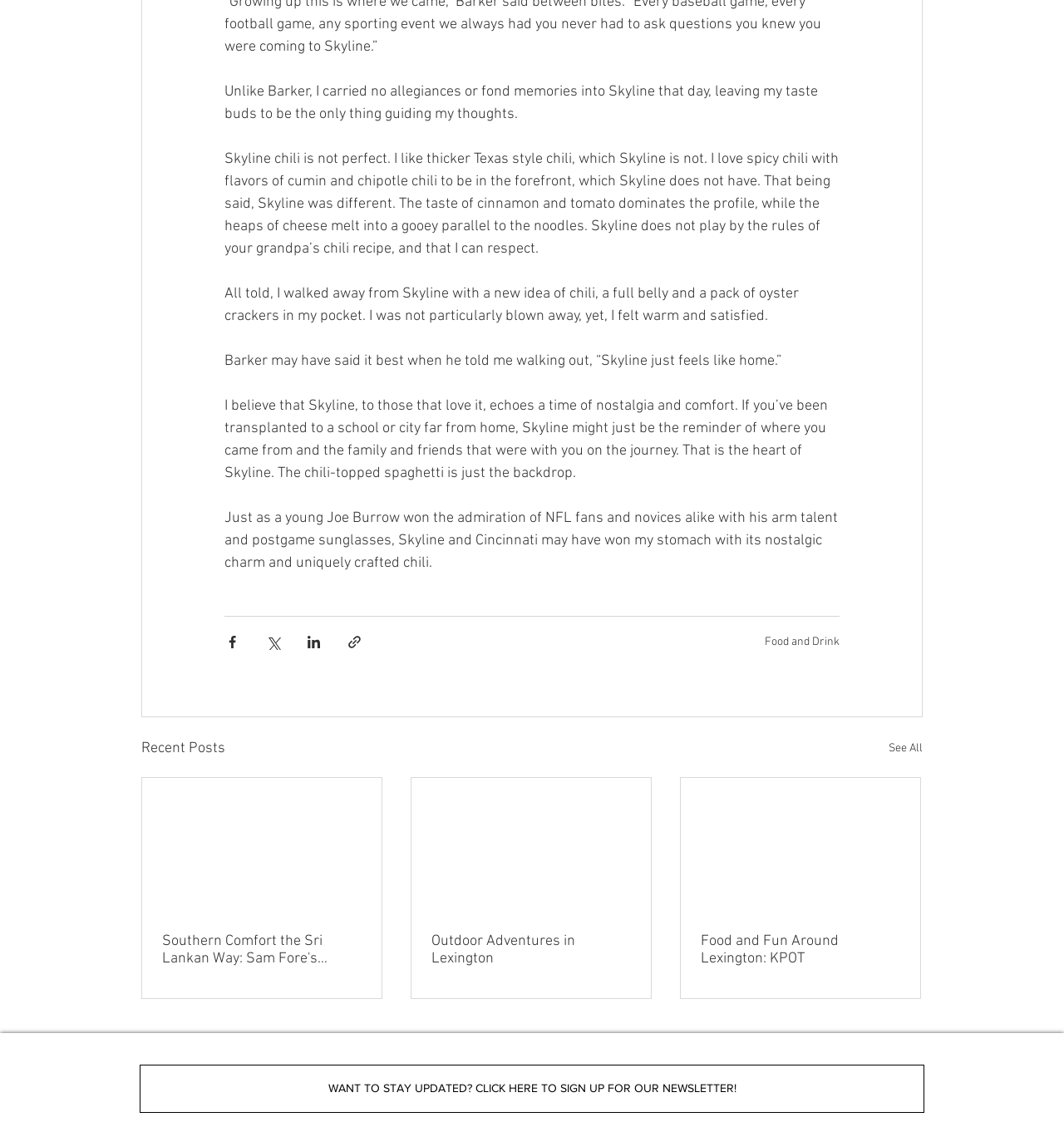Can you determine the bounding box coordinates of the area that needs to be clicked to fulfill the following instruction: "Read Southern Comfort the Sri Lankan Way"?

[0.152, 0.831, 0.34, 0.862]